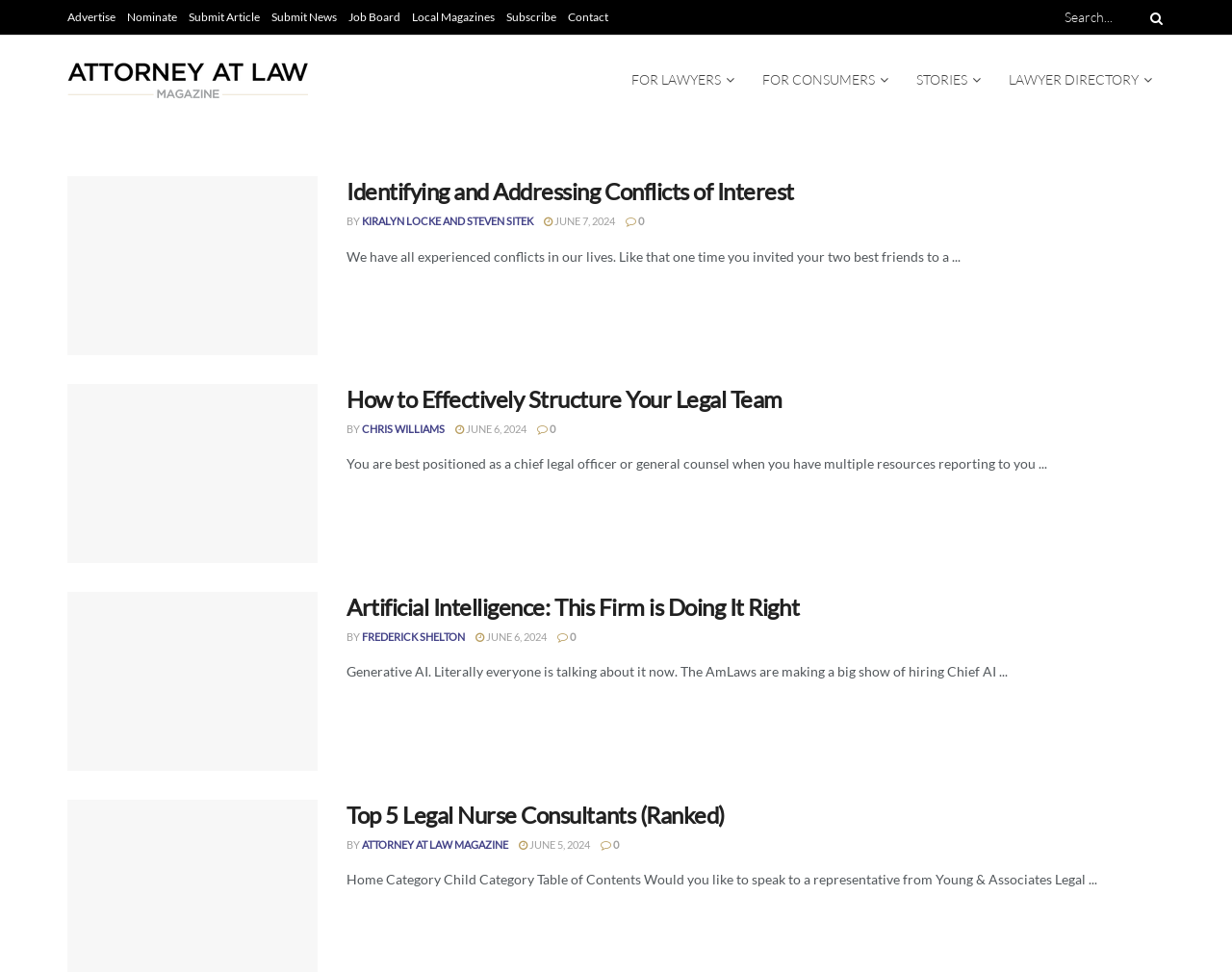Please locate the clickable area by providing the bounding box coordinates to follow this instruction: "Submit an article".

[0.153, 0.0, 0.211, 0.036]